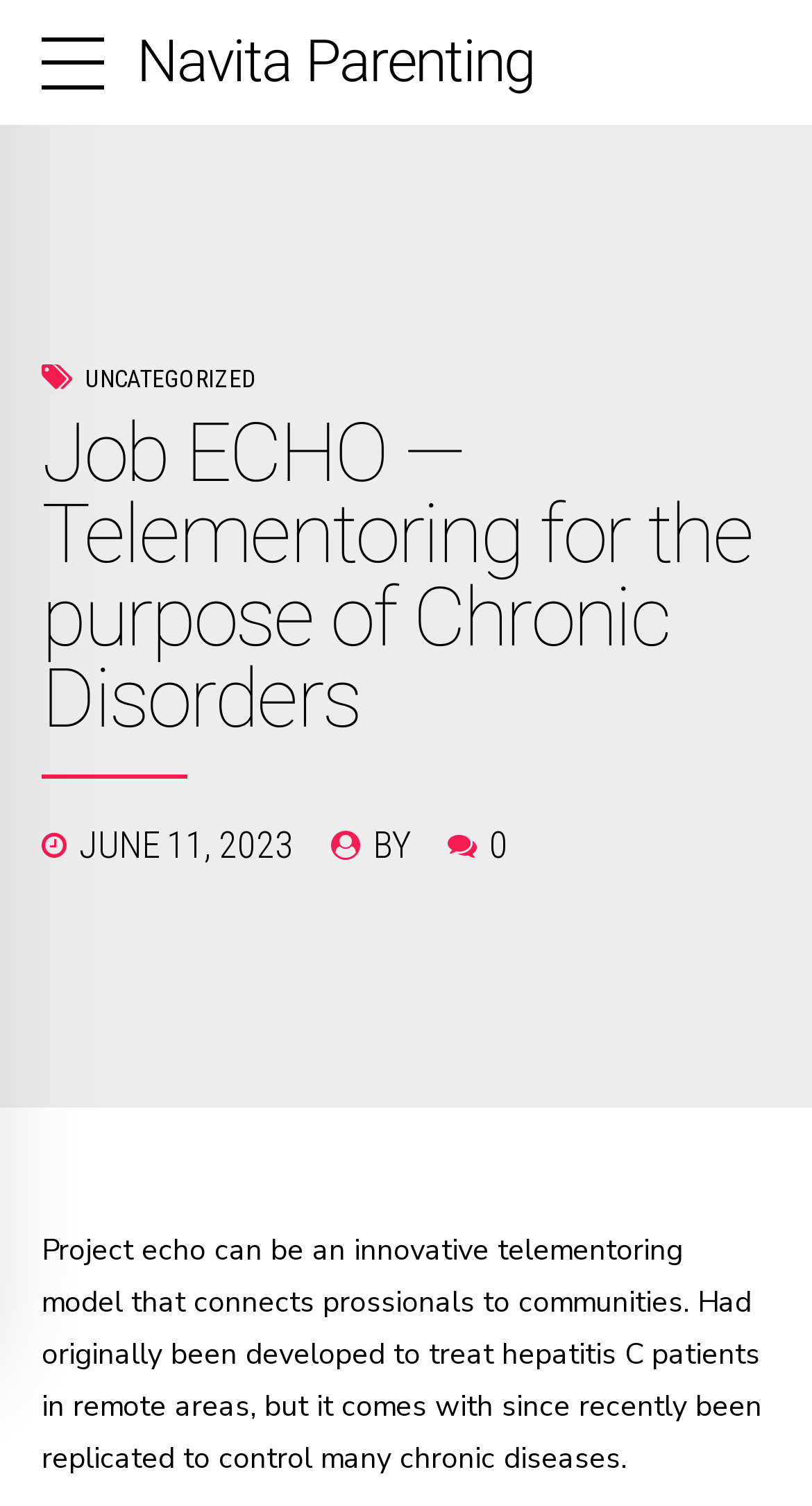What is the purpose of Project ECHO?
Please provide a single word or phrase as the answer based on the screenshot.

Telementoring for chronic disorders